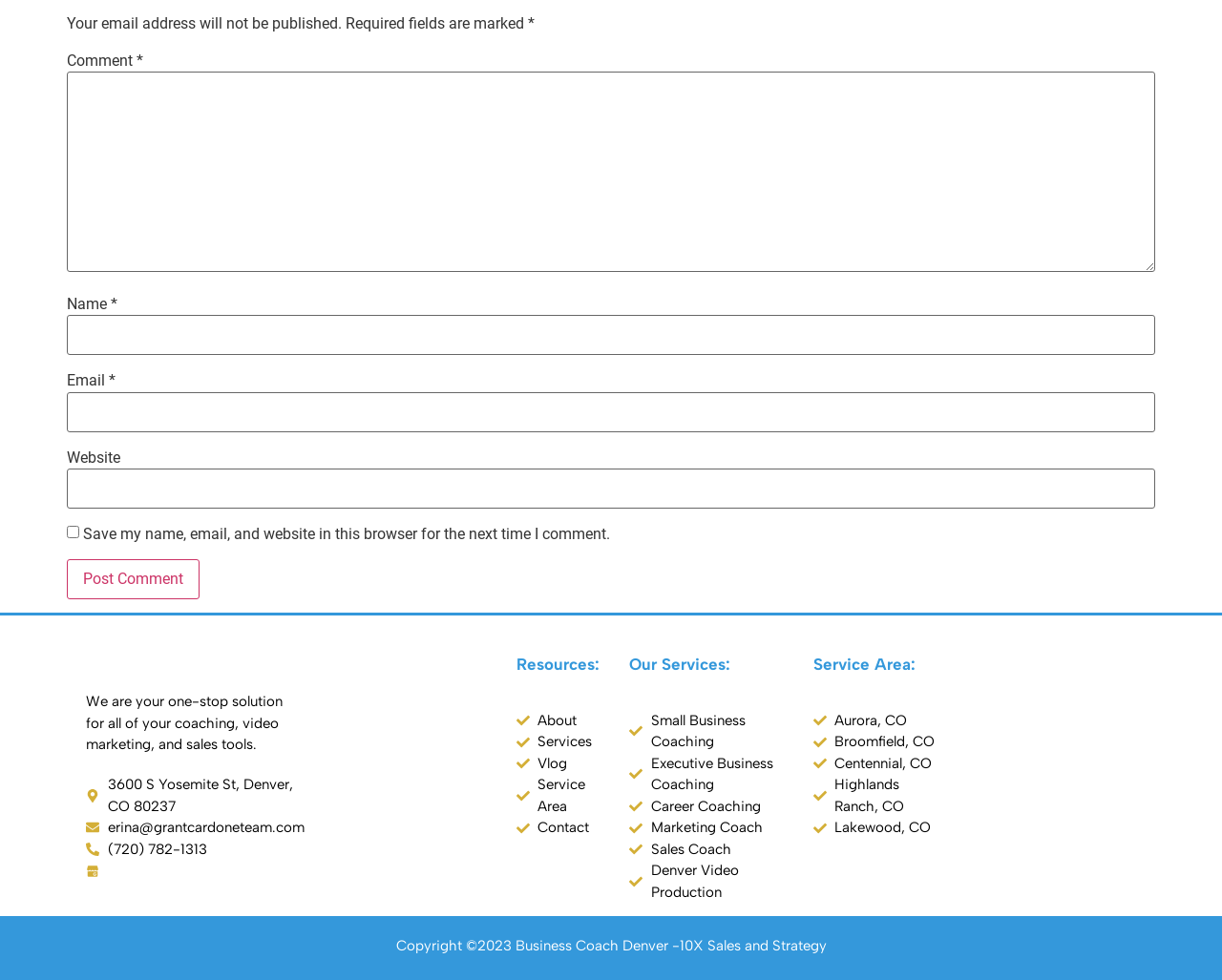Given the element description: "(720) 782-1313", predict the bounding box coordinates of this UI element. The coordinates must be four float numbers between 0 and 1, given as [left, top, right, bottom].

[0.07, 0.855, 0.249, 0.877]